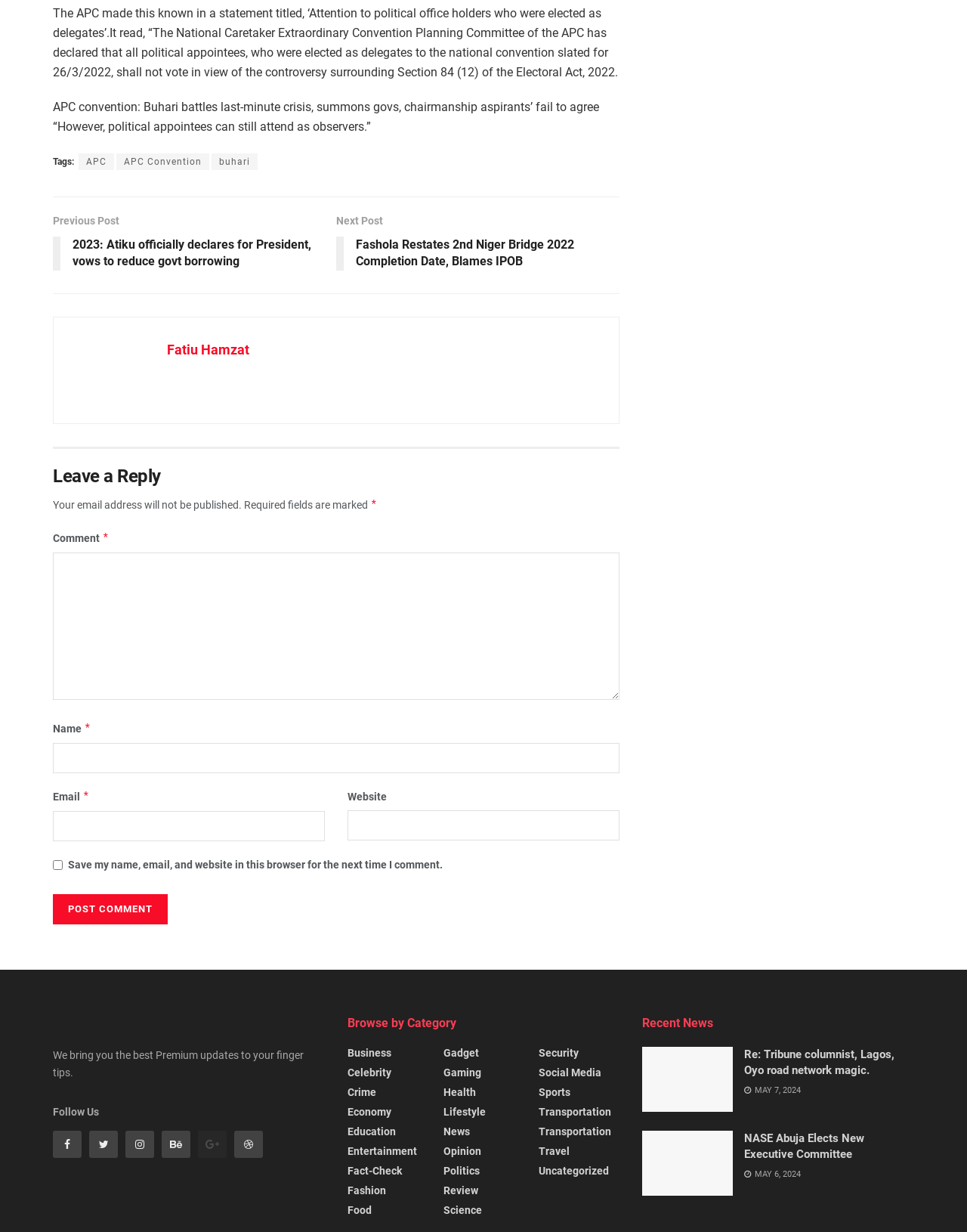Please determine the bounding box coordinates for the element that should be clicked to follow these instructions: "Browse by Category".

[0.359, 0.824, 0.641, 0.838]